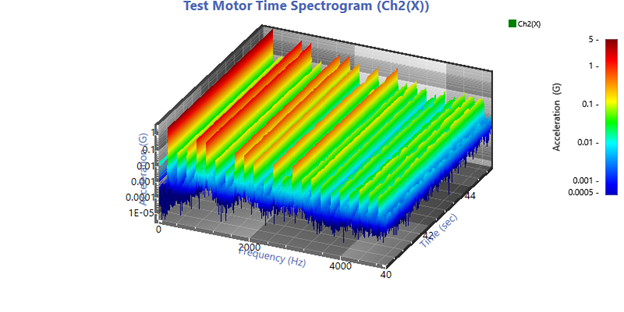Respond with a single word or phrase:
What do red areas in the spectrogram represent?

Higher acceleration values